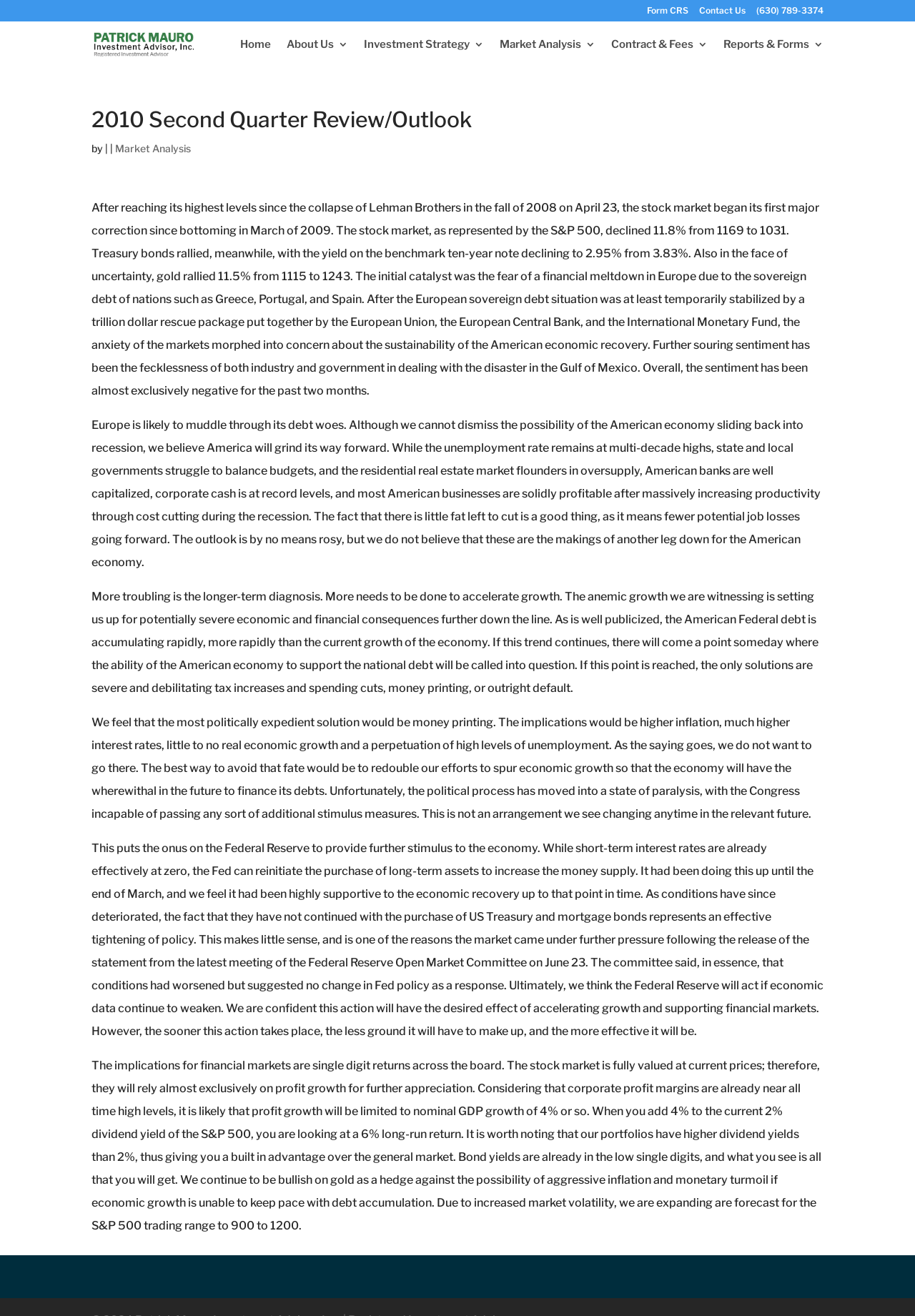Please give a succinct answer to the question in one word or phrase:
What is the phone number?

(630) 789-3374